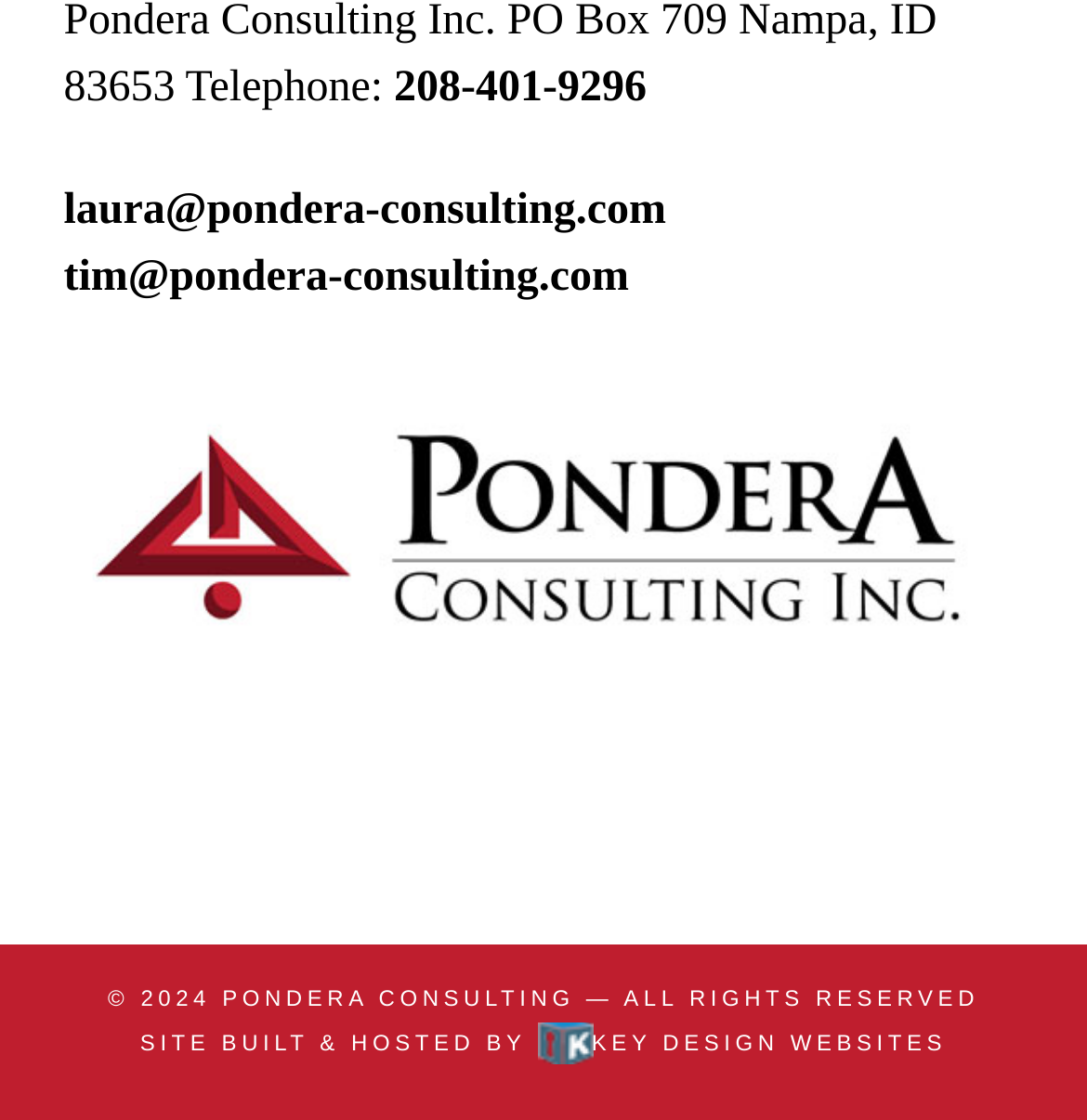What is the name of the company that owns the website?
Based on the image, please offer an in-depth response to the question.

I found the name of the company by looking at the bottom of the webpage, where I saw a link with the text 'PONDERA CONSULTING'.